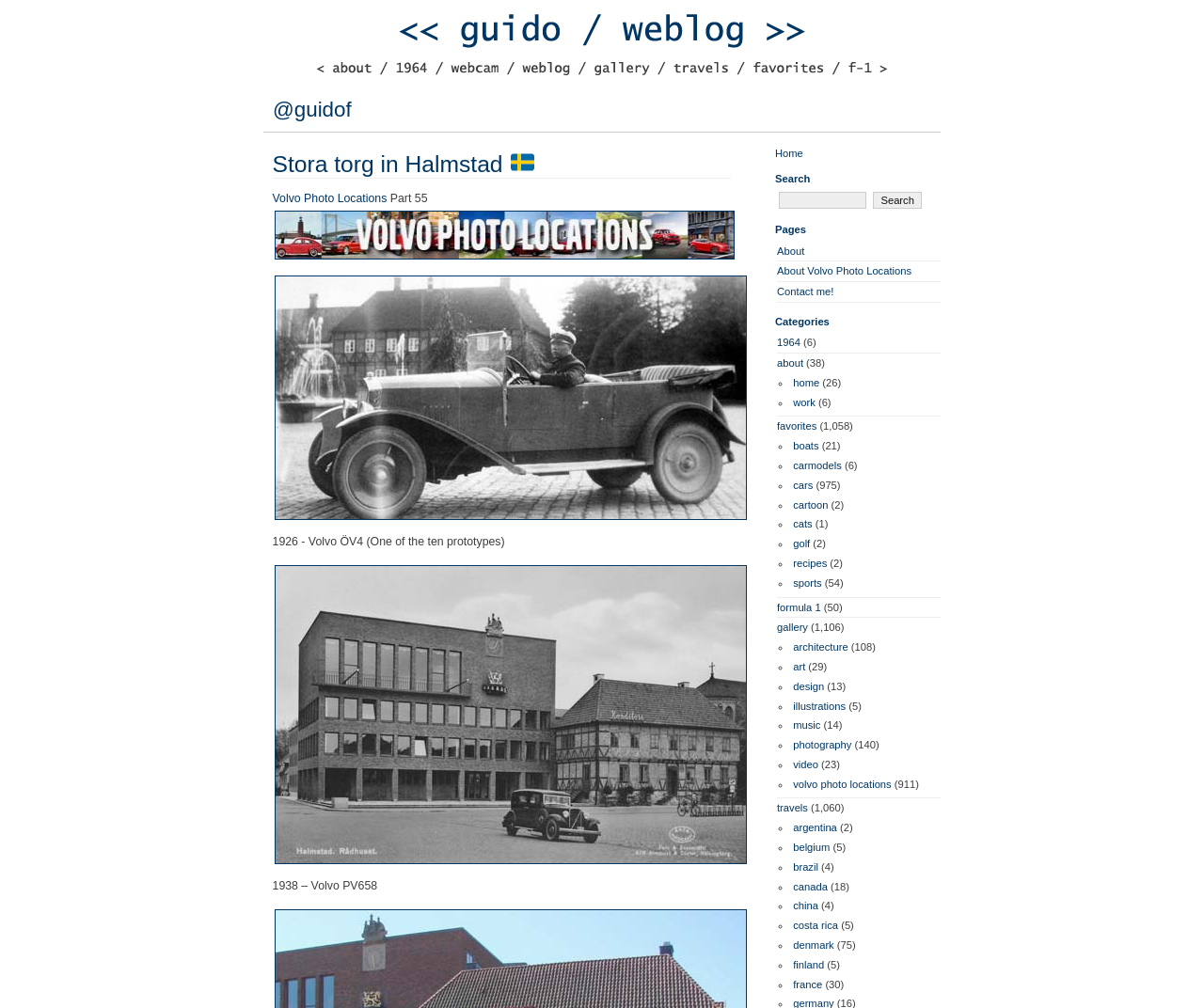Please identify the bounding box coordinates of the area that needs to be clicked to follow this instruction: "go to home page".

[0.33, 0.024, 0.67, 0.036]